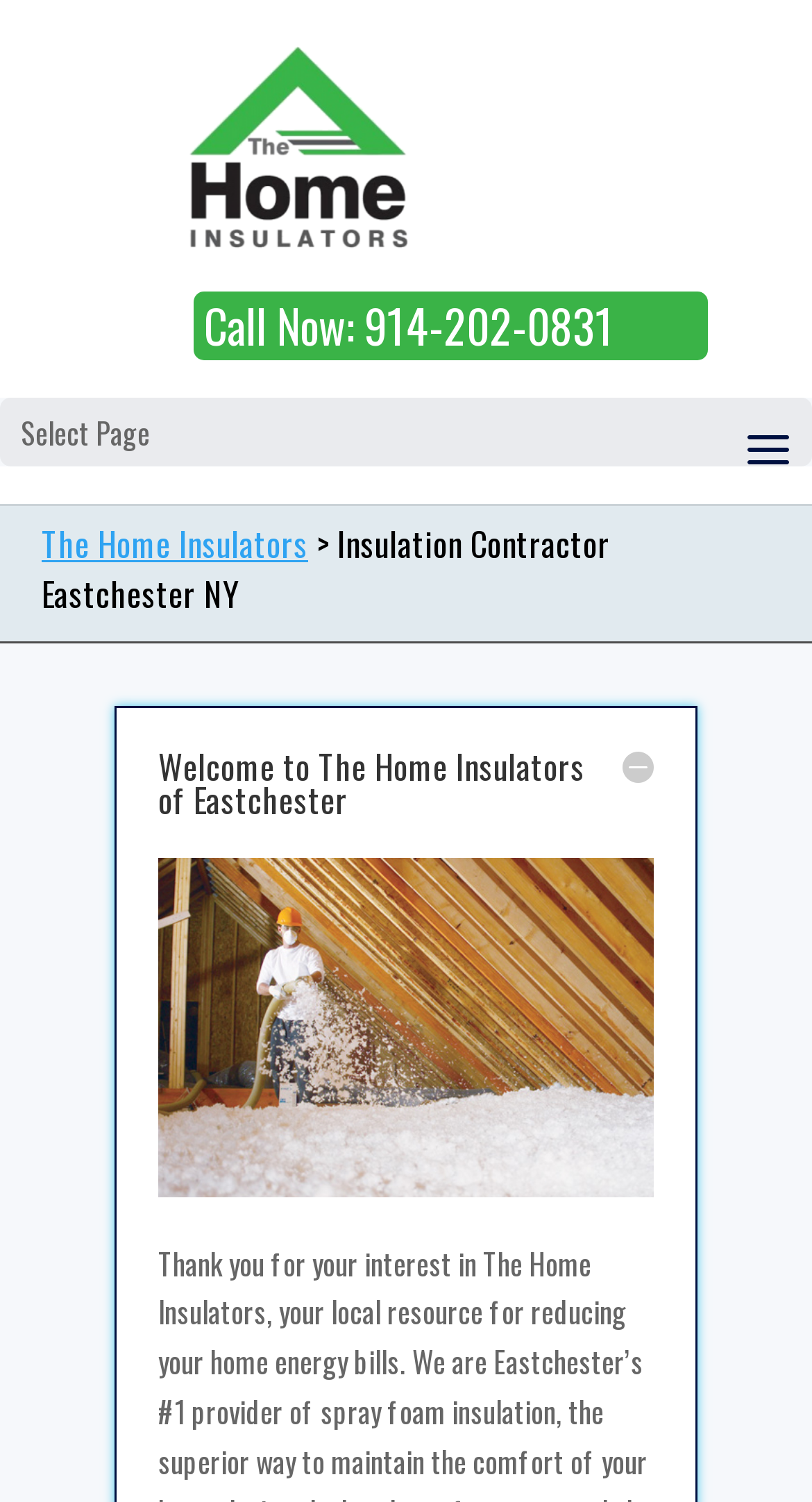Highlight the bounding box of the UI element that corresponds to this description: "alt="The Home Insulators"".

[0.0, 0.164, 0.525, 0.193]